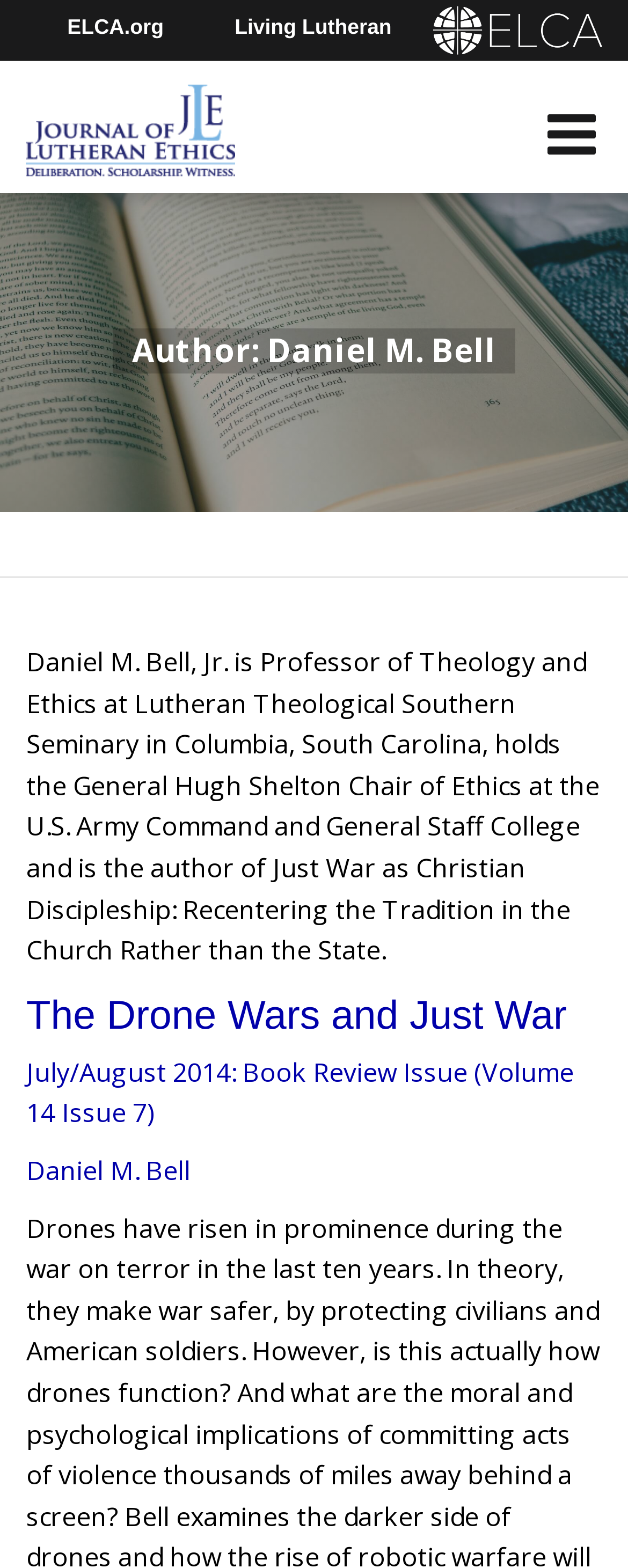Detail the various sections and features of the webpage.

The webpage is about Daniel M. Bell, Jr., a professor of theology and ethics. At the top left, there is a link to the "Journal of Lutheran Ethics Logo". Below it, there is a brief description of Daniel M. Bell, Jr., which mentions his profession and academic affiliations. 

To the right of the logo, there are several links, including "Churchwide Assembly", "Youth Gathering", and "ELCA Directory", which features the ELCA logo. 

Further down, there is a heading that reads "Author: Daniel M. Bell", followed by a paragraph of text that provides more information about Daniel M. Bell, Jr.'s background and his book, "Just War as Christian Discipleship". 

Below this text, there is a heading that reads "The Drone Wars and Just War", which is a link to a specific article or page. Next to it, there are two more links: "July/August 2014: Book Review Issue (Volume 14 Issue 7)" and "Daniel M. Bell". 

At the top right corner, there is a link with no text.